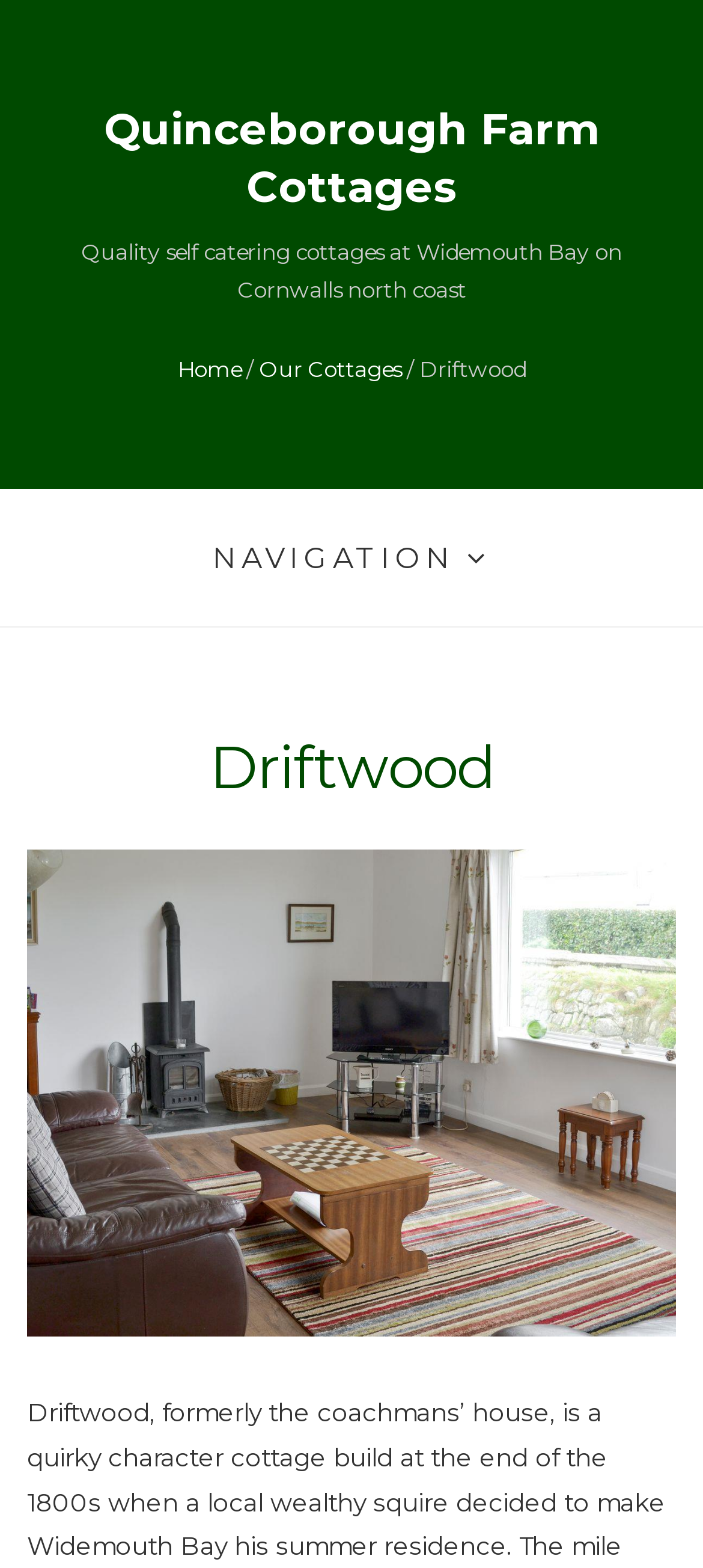Locate the bounding box of the user interface element based on this description: "Quinceborough Farm Cottages".

[0.147, 0.065, 0.853, 0.136]